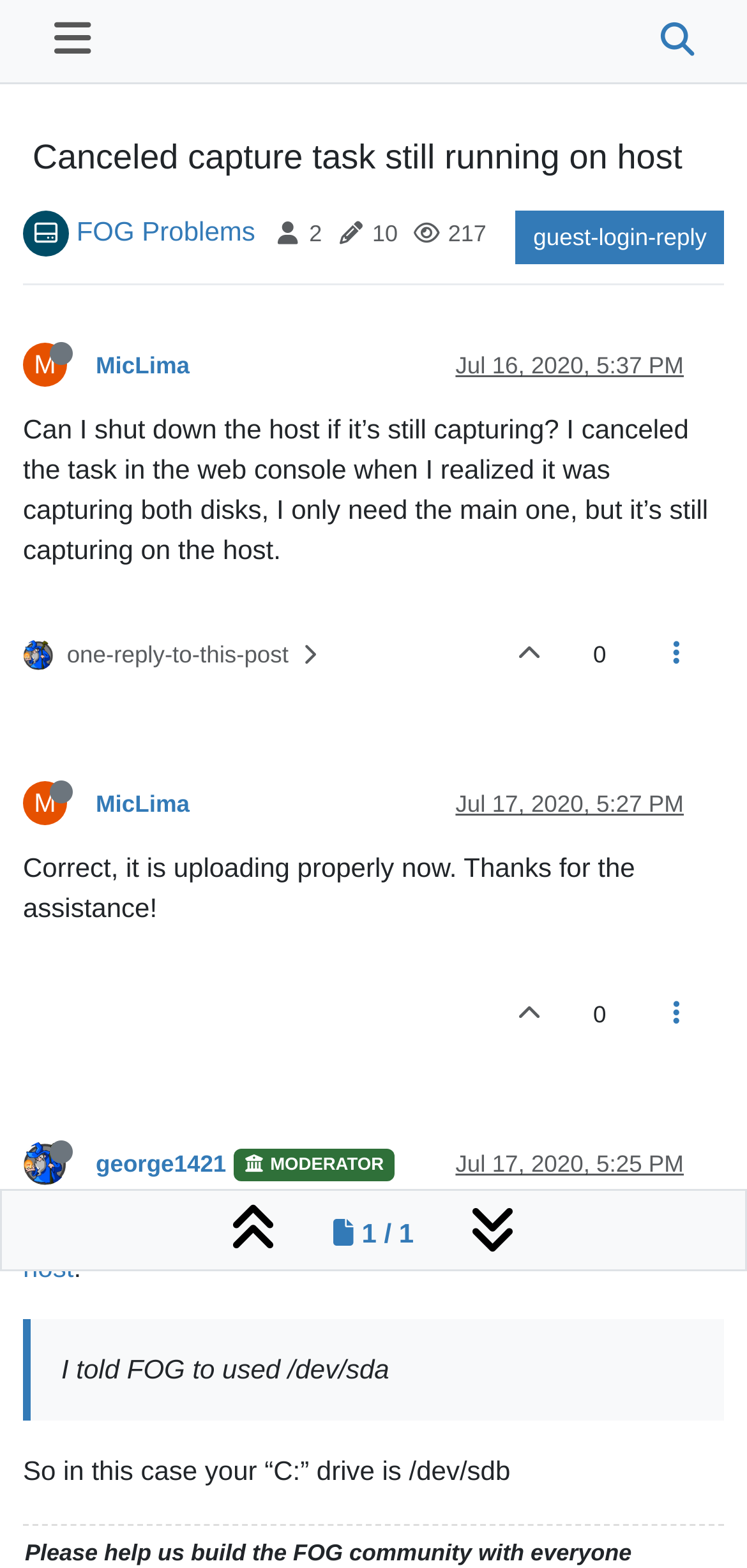Please provide the bounding box coordinates for the UI element as described: "FOG Problems". The coordinates must be four floats between 0 and 1, represented as [left, top, right, bottom].

[0.102, 0.138, 0.342, 0.157]